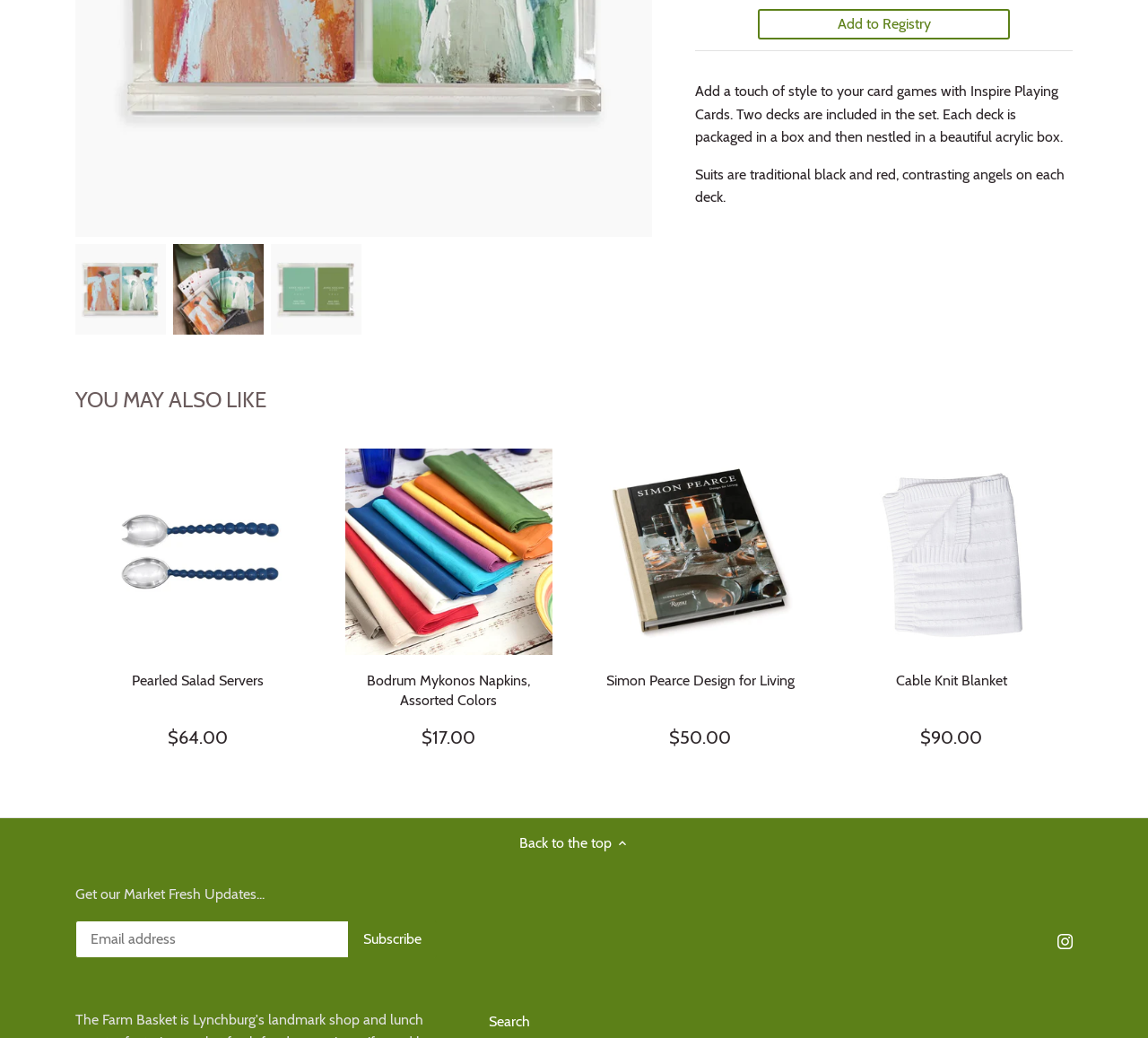Give the bounding box coordinates for the element described by: "Back to the top".

[0.452, 0.802, 0.548, 0.823]